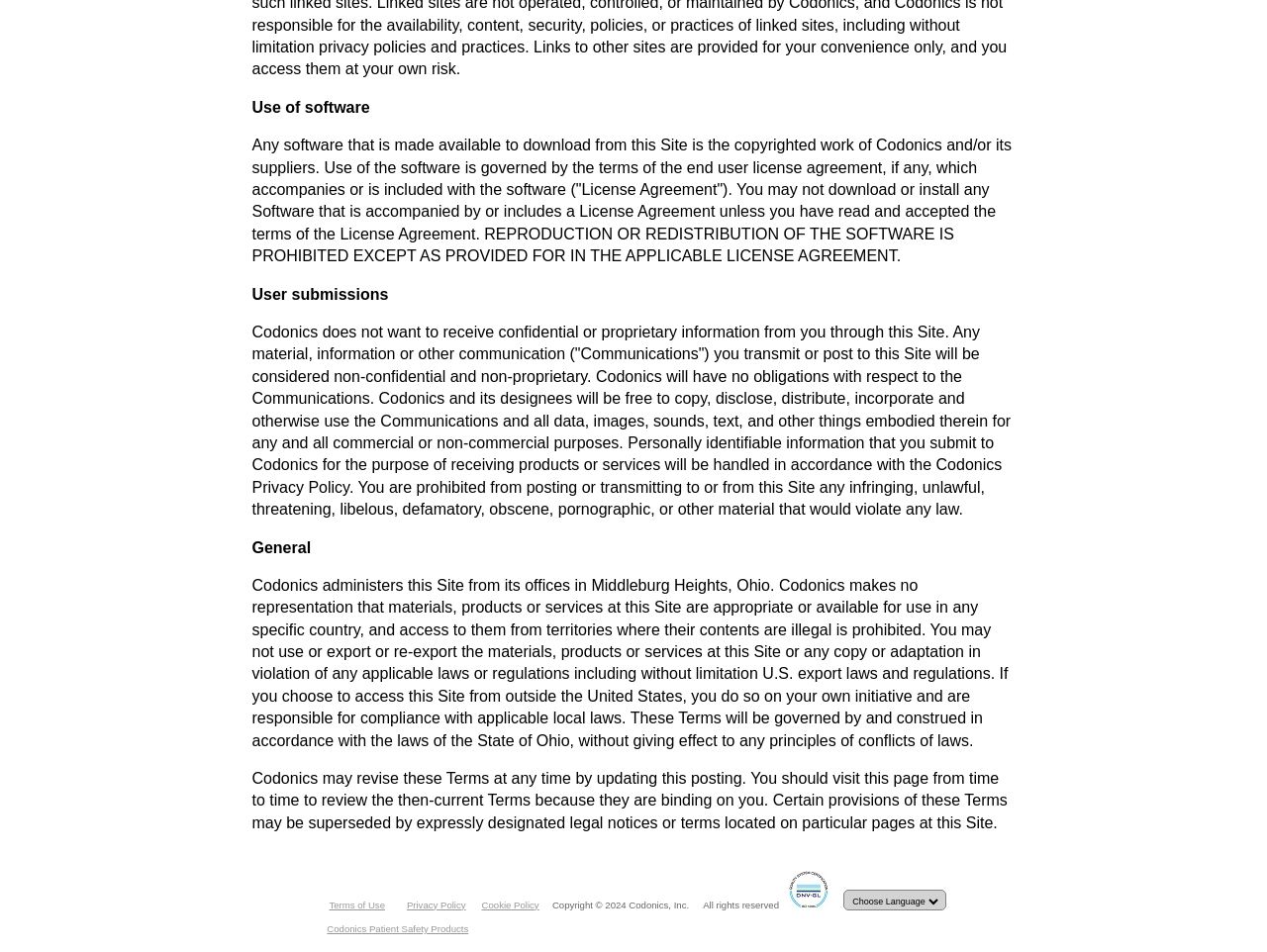Using the webpage screenshot, find the UI element described by Cookie Policy. Provide the bounding box coordinates in the format (top-left x, top-left y, bottom-right x, bottom-right y), ensuring all values are floating point numbers between 0 and 1.

[0.38, 0.944, 0.426, 0.956]